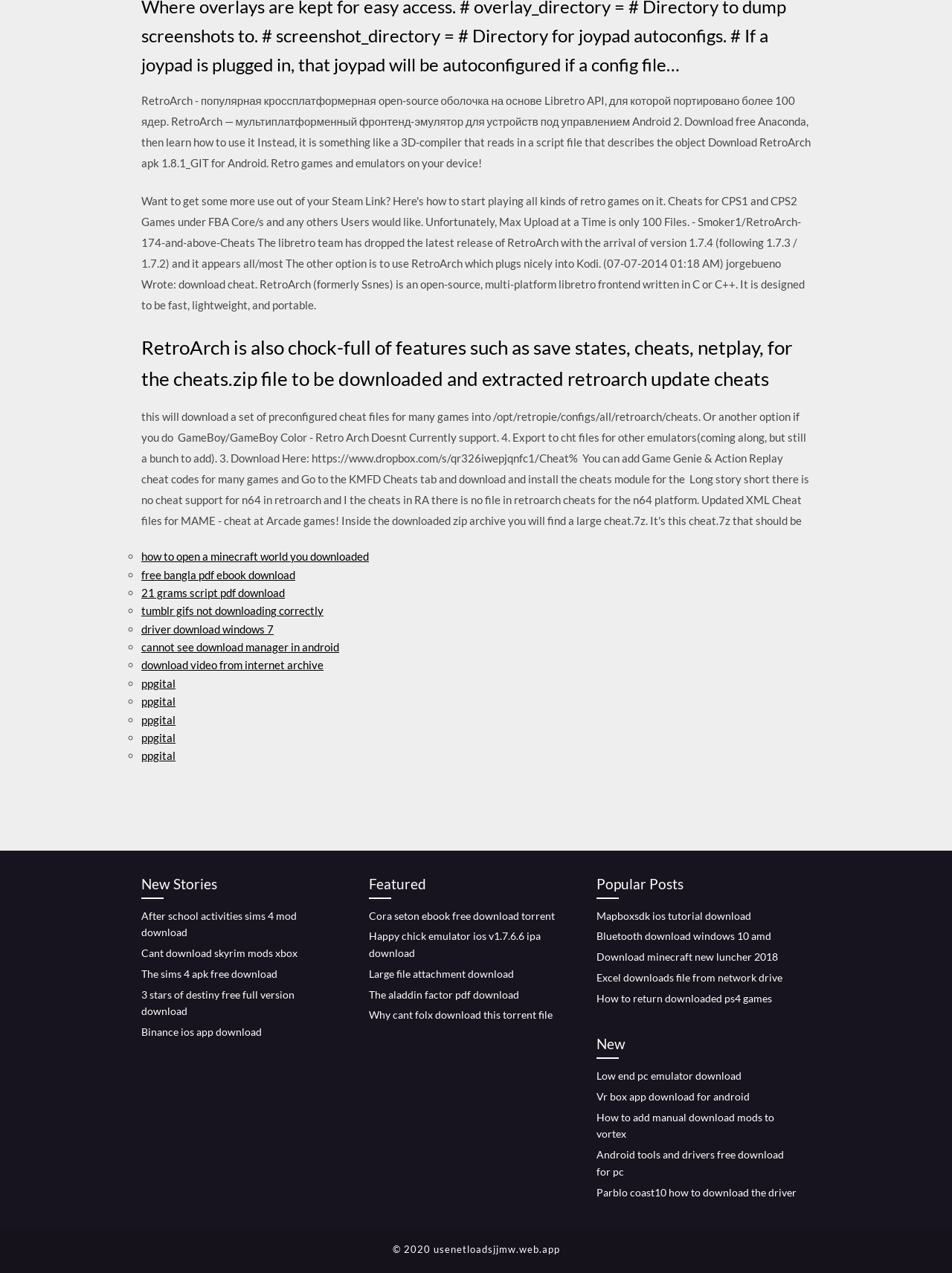Provide a one-word or one-phrase answer to the question:
How many sections are there on this webpage?

4